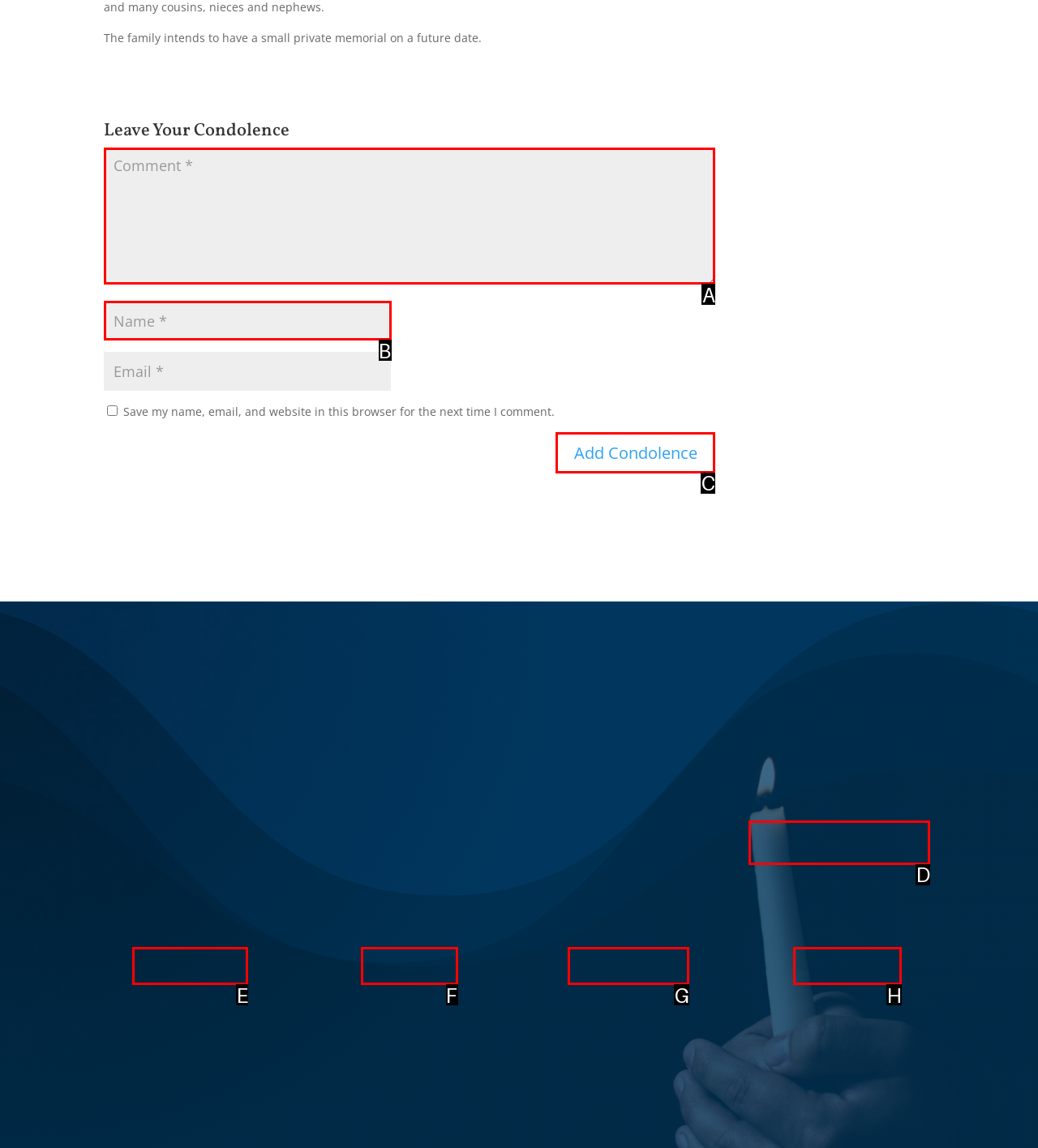Select the letter of the UI element that matches this task: Visit the funeral home's Facebook page
Provide the answer as the letter of the correct choice.

E